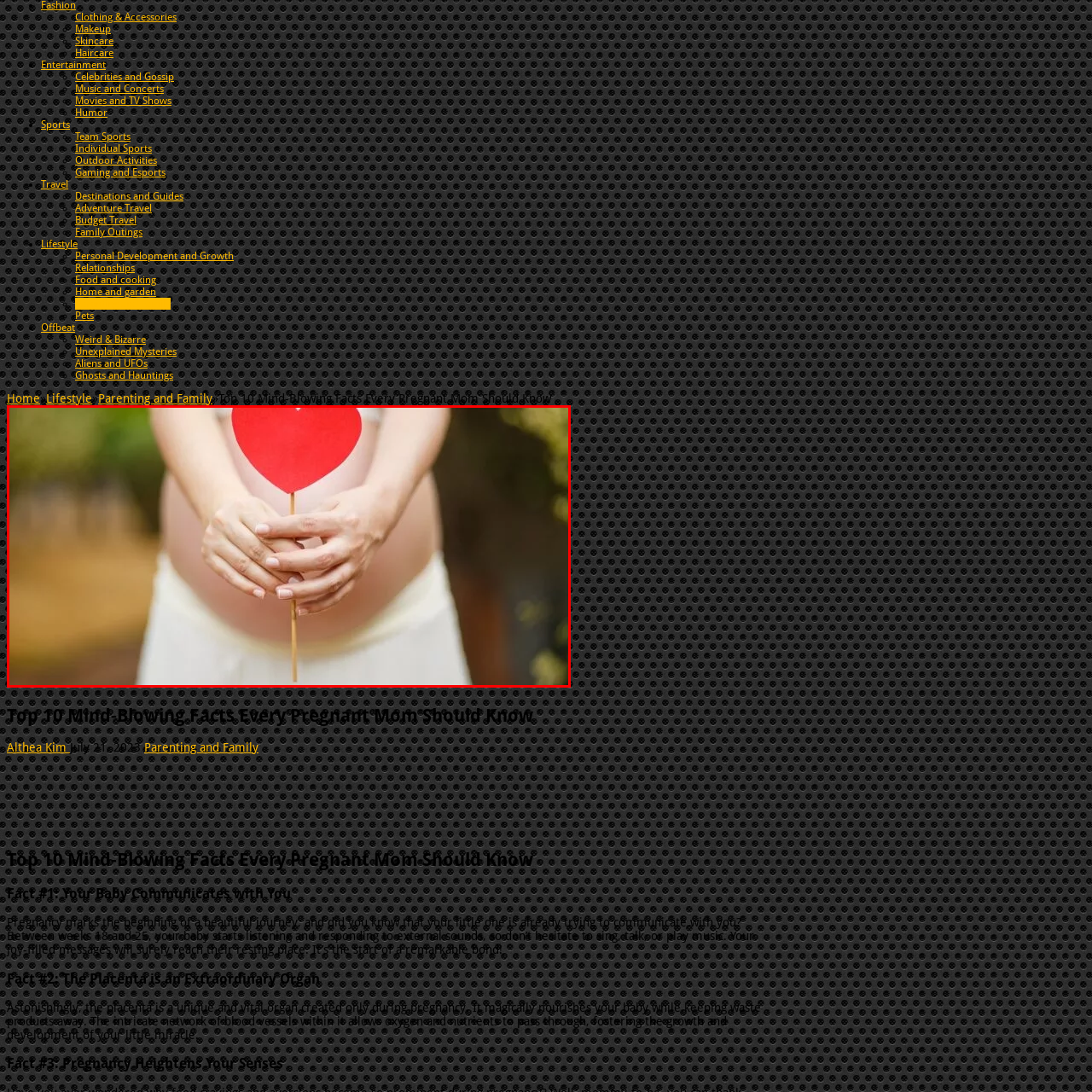What is the background of the image?
Examine the image highlighted by the red bounding box and answer briefly with one word or a short phrase.

A serene outdoor setting